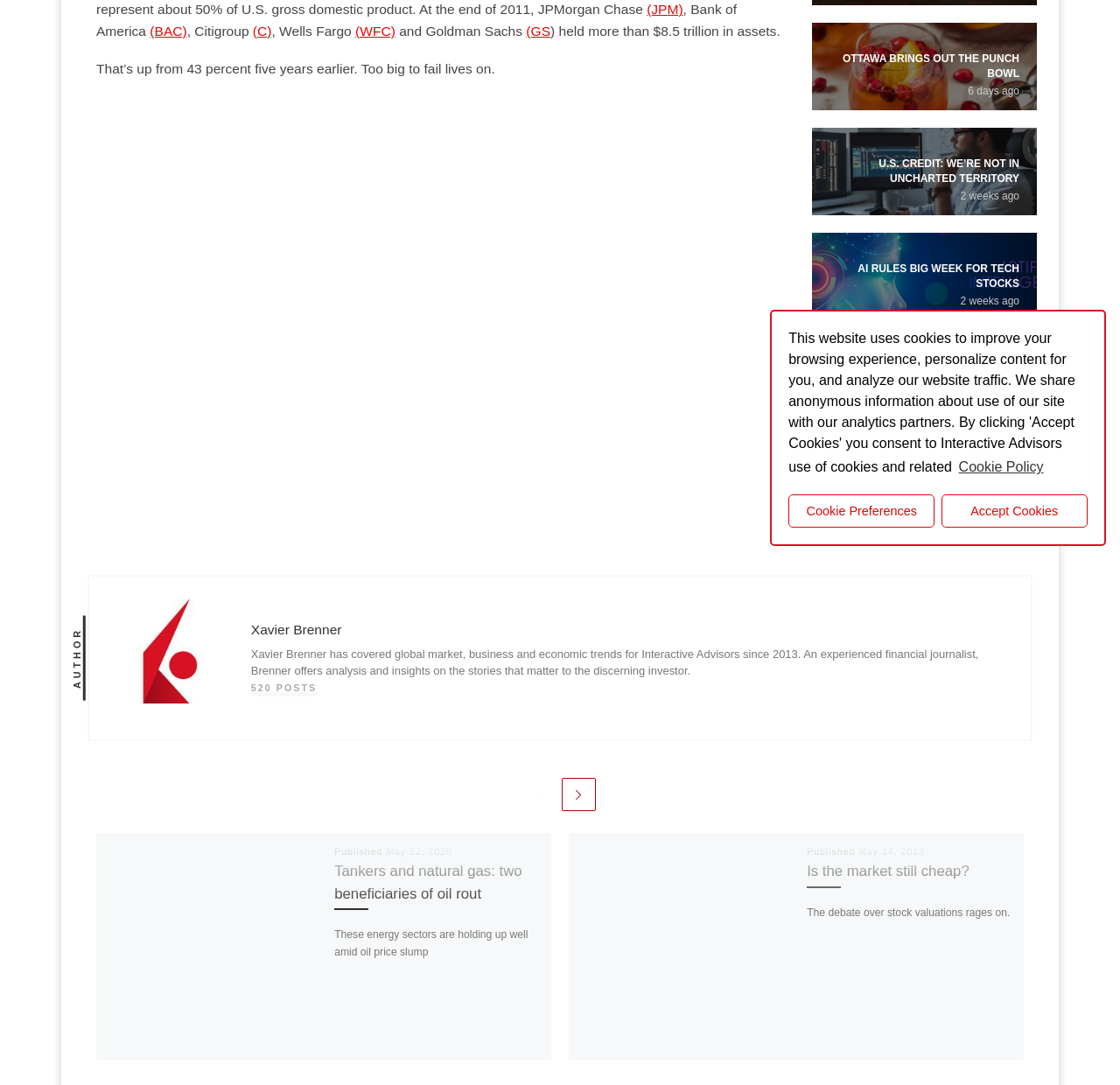Calculate the bounding box coordinates of the UI element given the description: "title="Previous related articles"".

[0.468, 0.717, 0.499, 0.748]